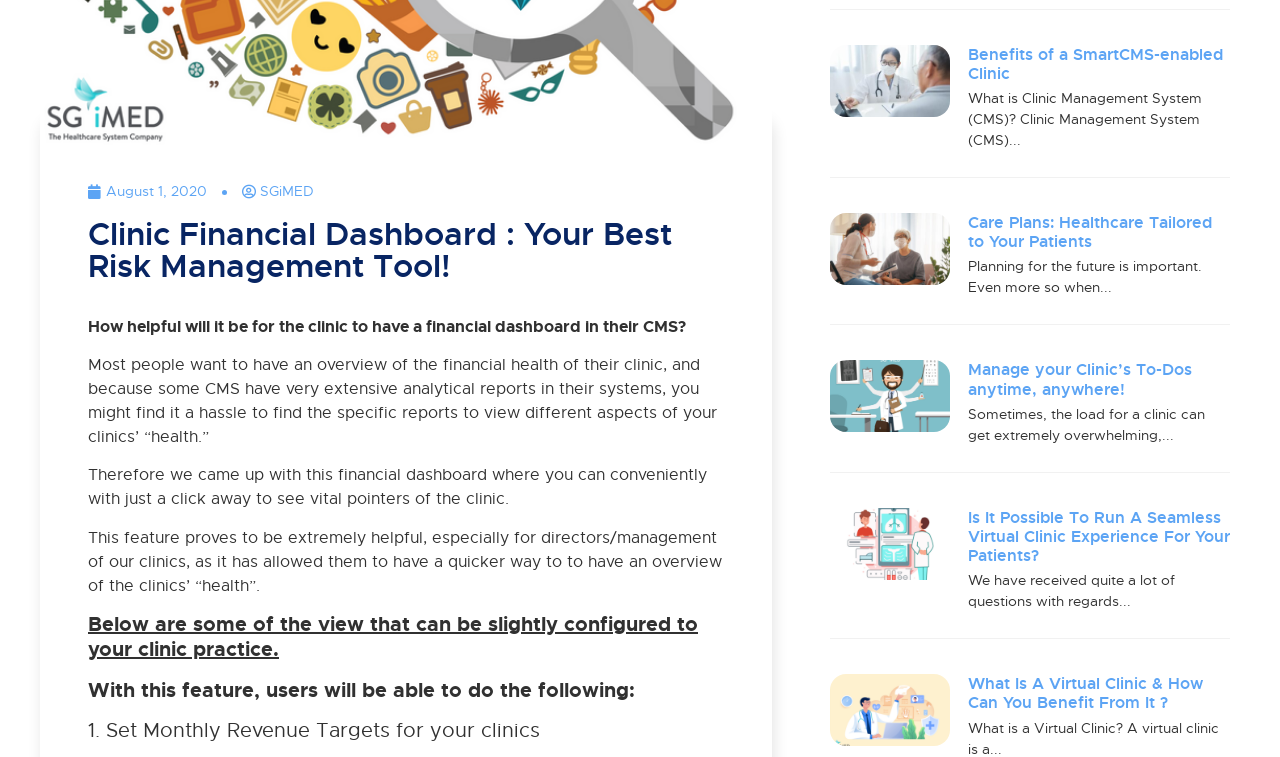Using the given element description, provide the bounding box coordinates (top-left x, top-left y, bottom-right x, bottom-right y) for the corresponding UI element in the screenshot: SGiMED

[0.189, 0.239, 0.245, 0.268]